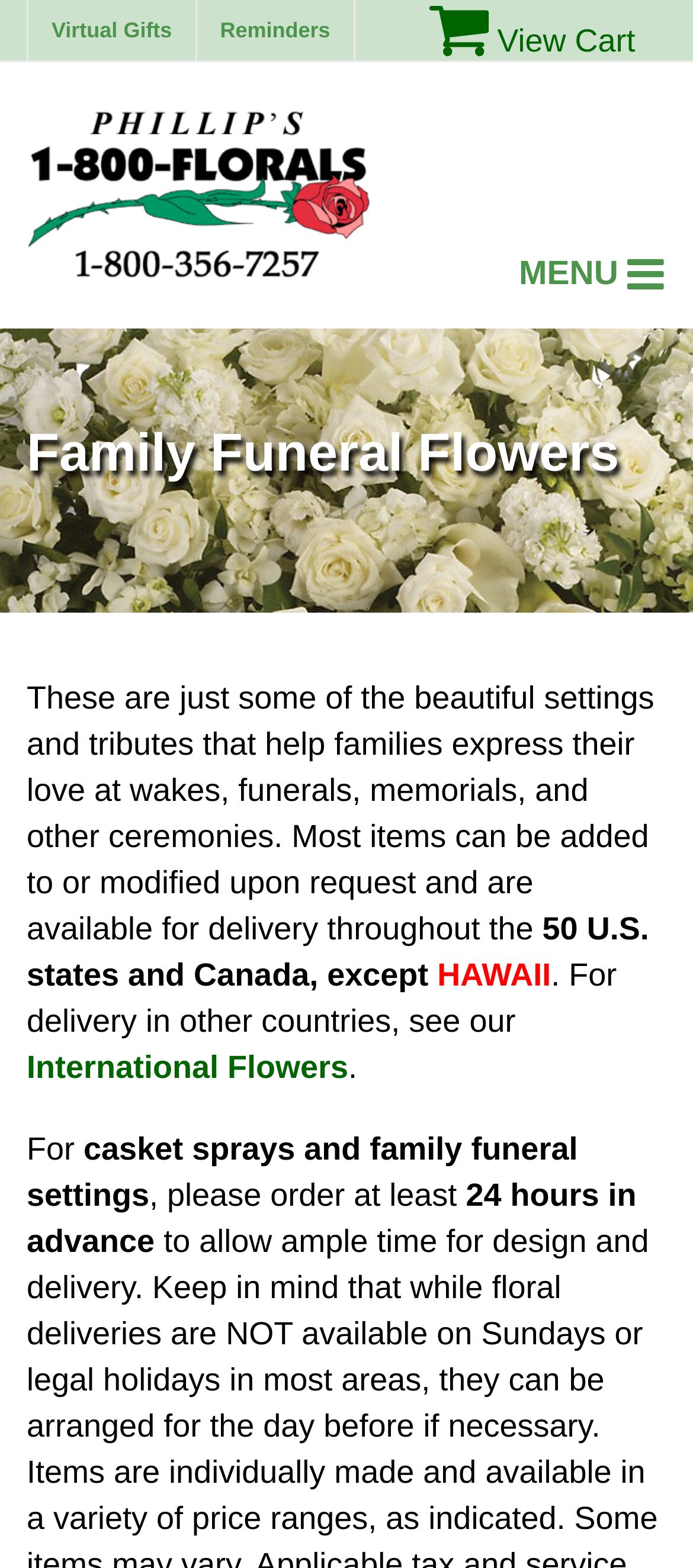From the screenshot, find the bounding box of the UI element matching this description: "View Cart". Supply the bounding box coordinates in the form [left, top, right, bottom], each a float between 0 and 1.

[0.62, 0.015, 0.917, 0.037]